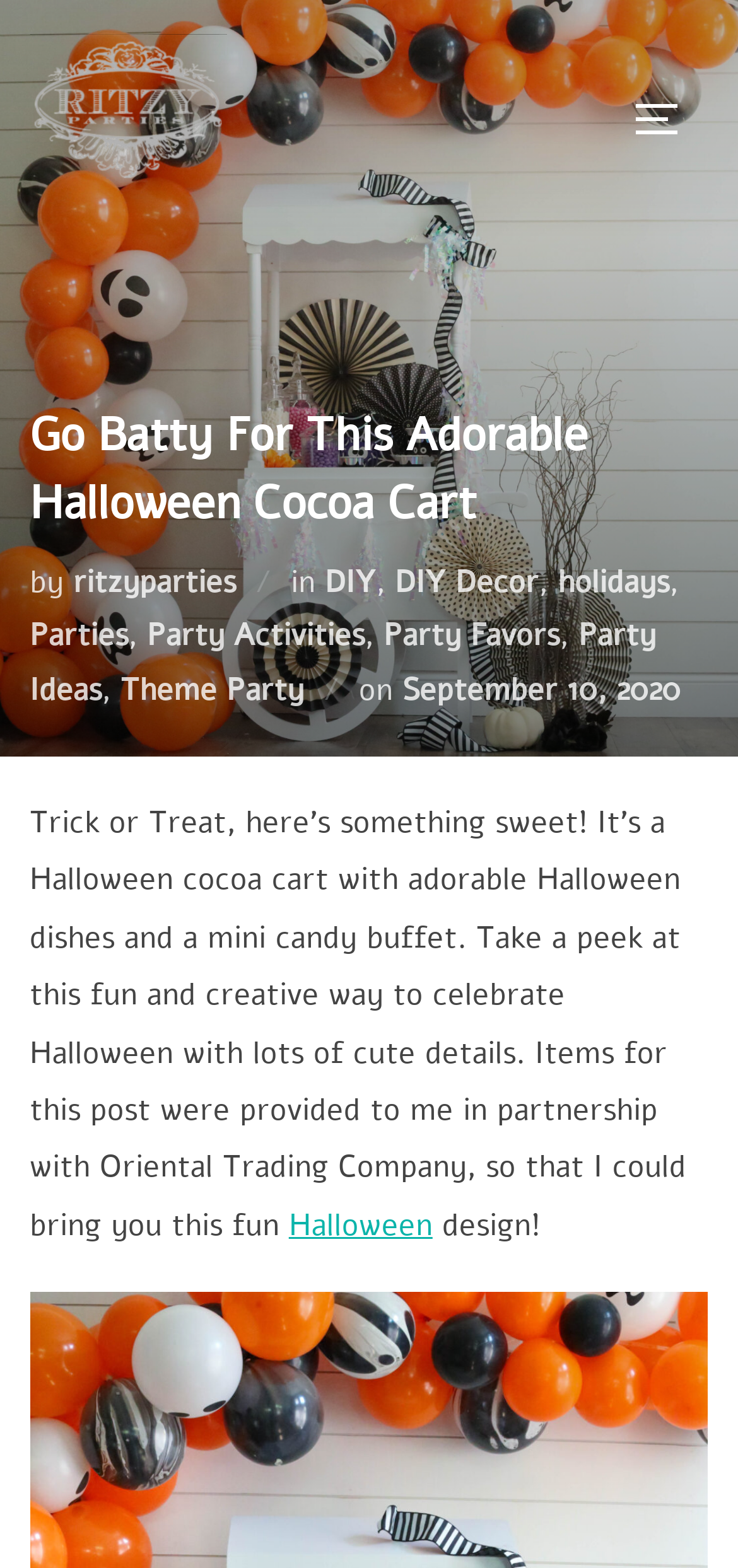Could you indicate the bounding box coordinates of the region to click in order to complete this instruction: "read the post from September 10, 2020".

[0.545, 0.427, 0.922, 0.454]